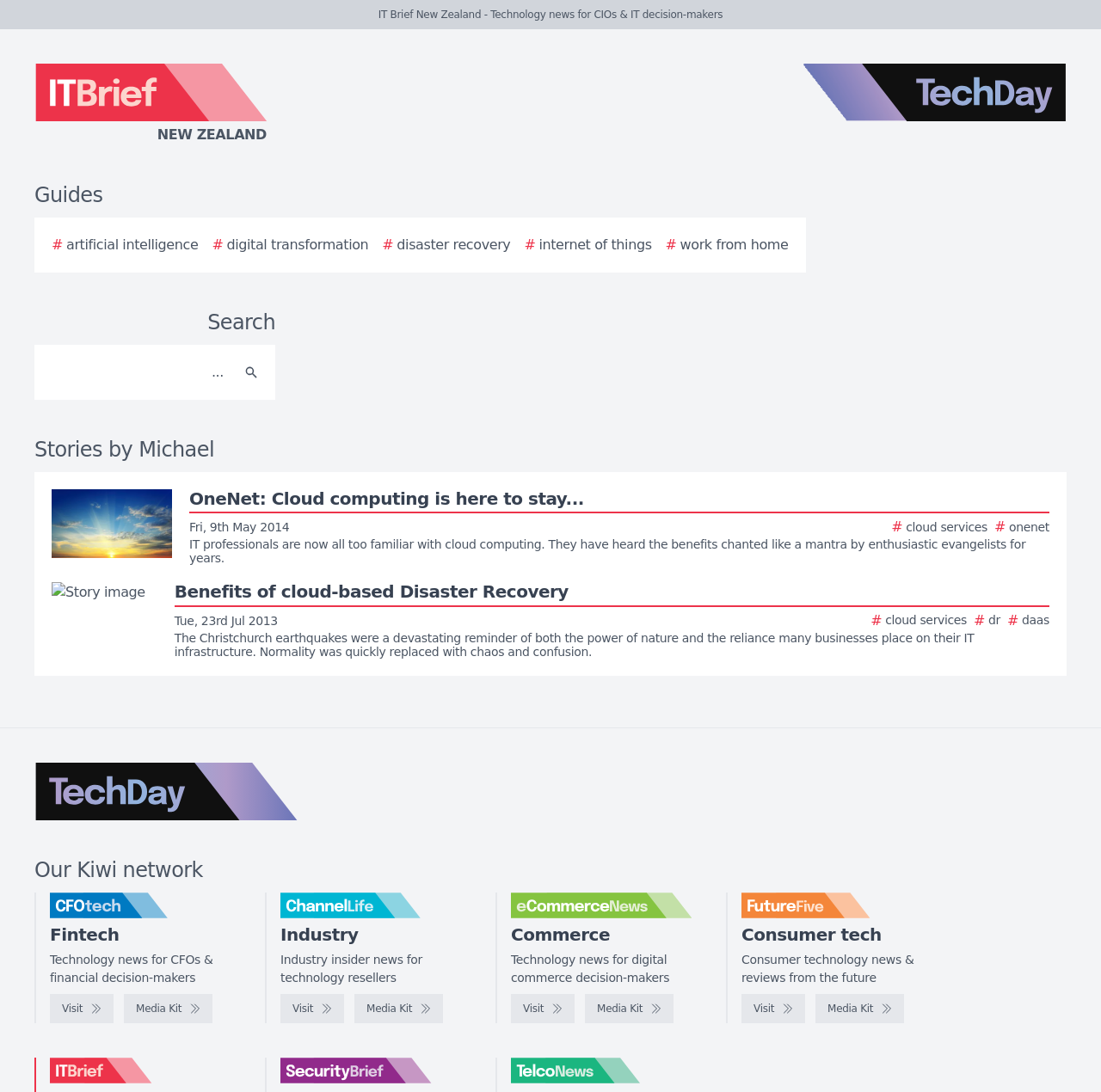Identify the bounding box for the given UI element using the description provided. Coordinates should be in the format (top-left x, top-left y, bottom-right x, bottom-right y) and must be between 0 and 1. Here is the description: New Zealand

[0.0, 0.058, 0.438, 0.133]